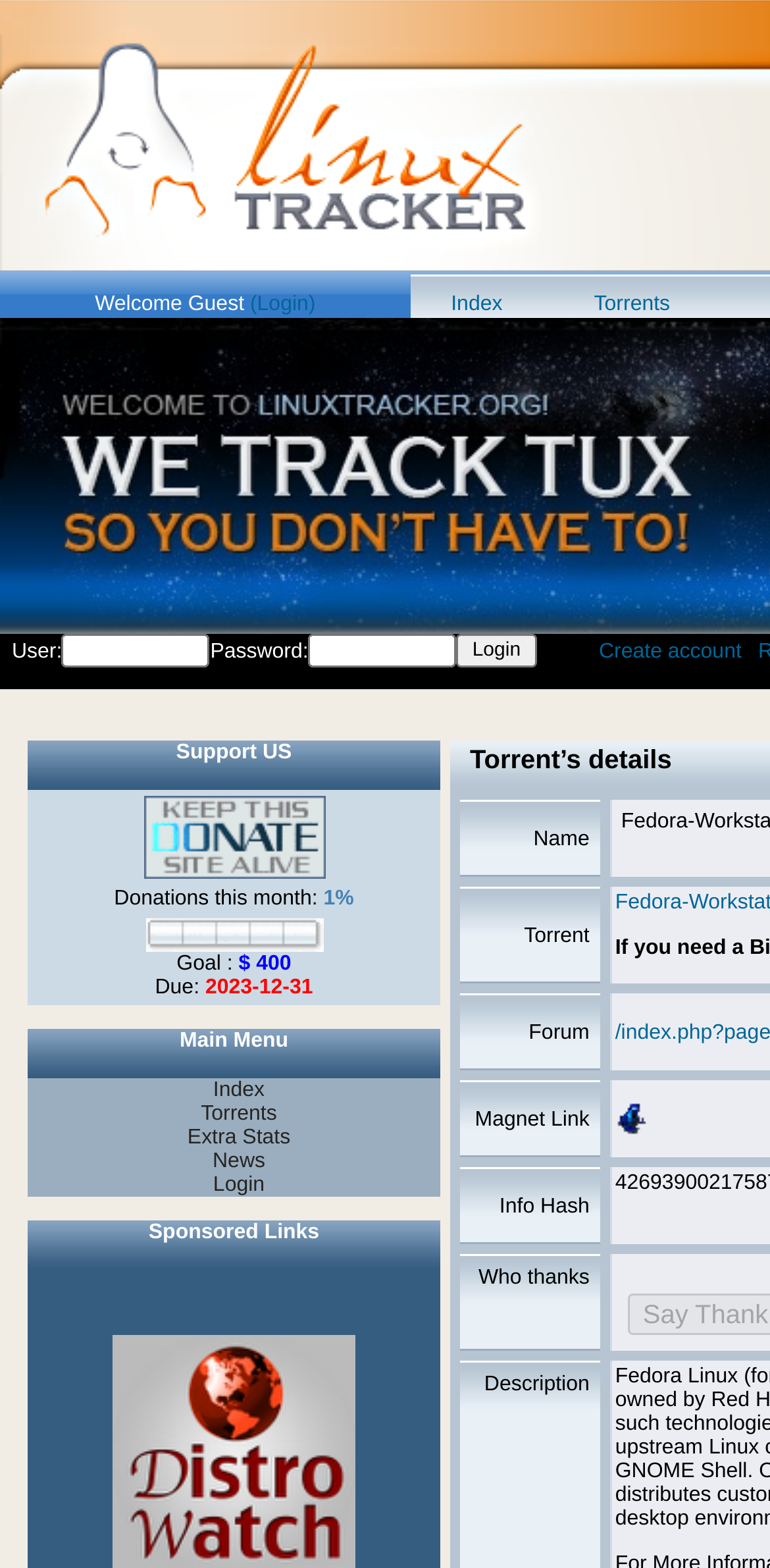Identify the bounding box of the HTML element described as: "Torrents".

[0.771, 0.186, 0.87, 0.201]